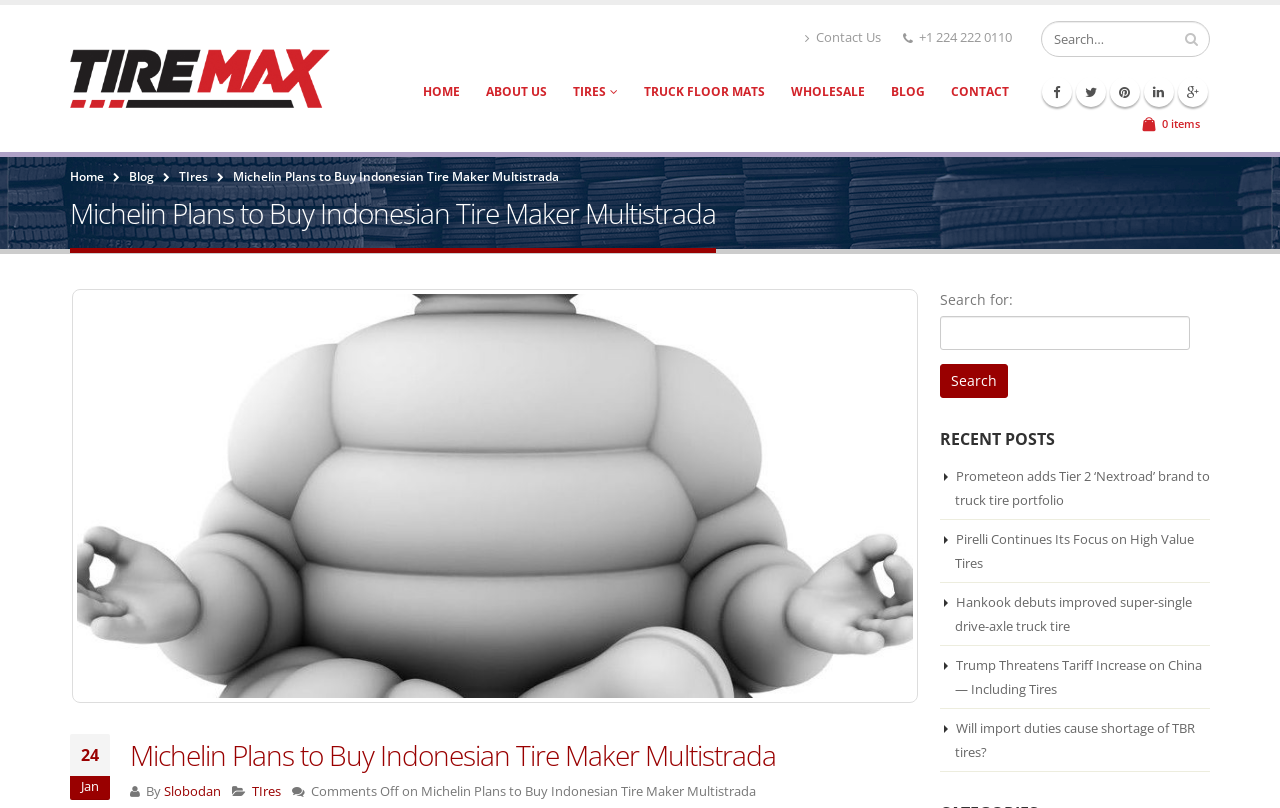Using the elements shown in the image, answer the question comprehensively: How many social media links are there?

I counted the social media links by looking at the top right section of the webpage, where I saw five links with icons, which are likely social media links.